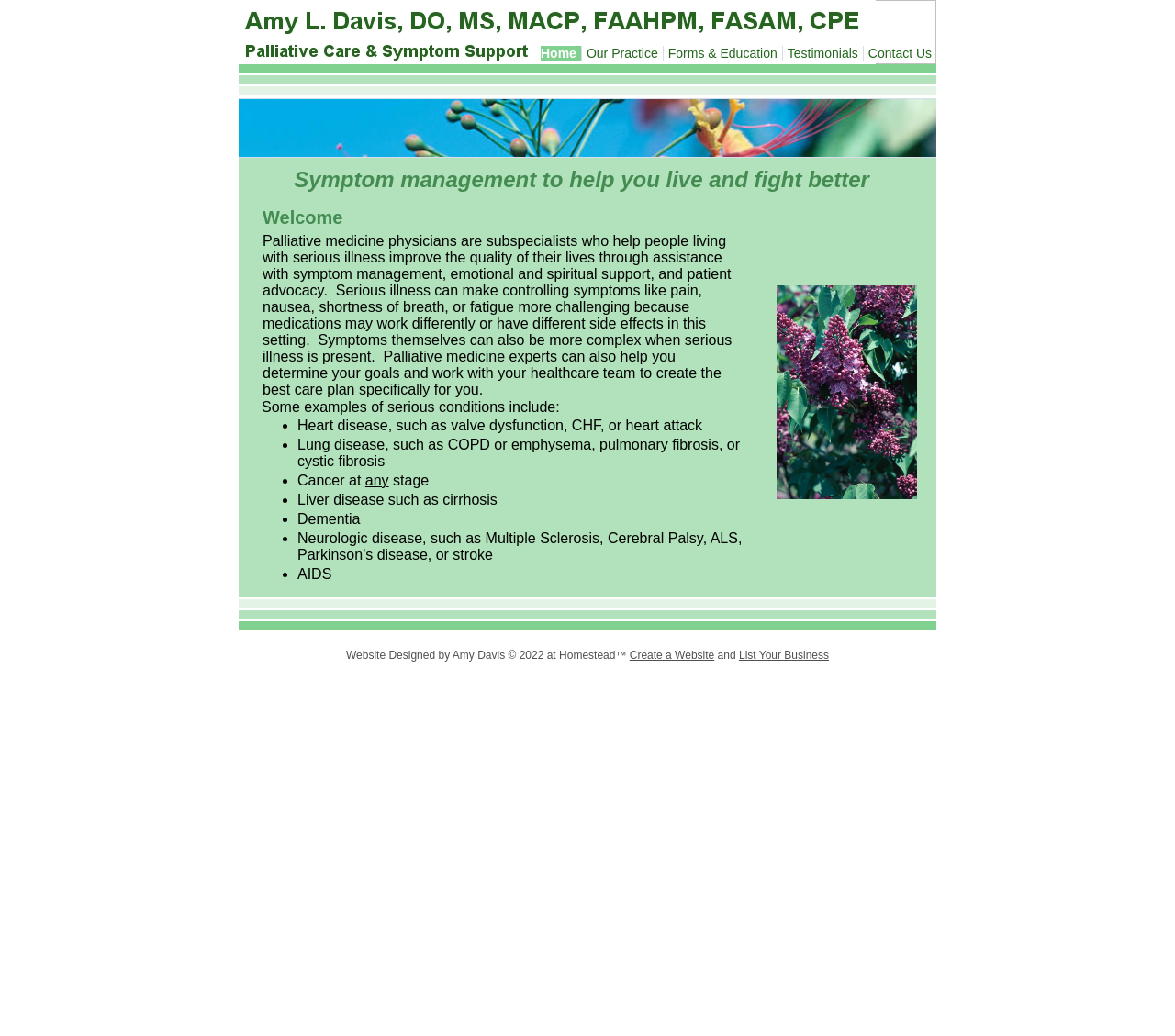Provide a comprehensive description of the webpage.

This webpage is about Dr. Amy Davis, a palliative medicine physician who helps people living with serious illnesses. At the top of the page, there is a navigation menu with links to "Home", "Our Practice", "Forms & Education", "Testimonials", and "Contact Us". Below the navigation menu, there is a brief introduction to palliative medicine, explaining that it helps people with serious illnesses improve their quality of life through symptom management, emotional and spiritual support, and patient advocacy.

On the left side of the page, there is a section that lists examples of serious conditions, including heart disease, lung disease, cancer, liver disease, and dementia. Each condition is marked with a bullet point.

To the right of the list of conditions, there is a section that explains the importance of symptom management in helping people live and fight better. Below this section, there is a table with several rows, but no visible content.

At the bottom of the page, there is a footer section that contains a copyright notice and a link to create a website. The copyright notice states that the website was designed by Amy Davis in 2022 using Homestead.